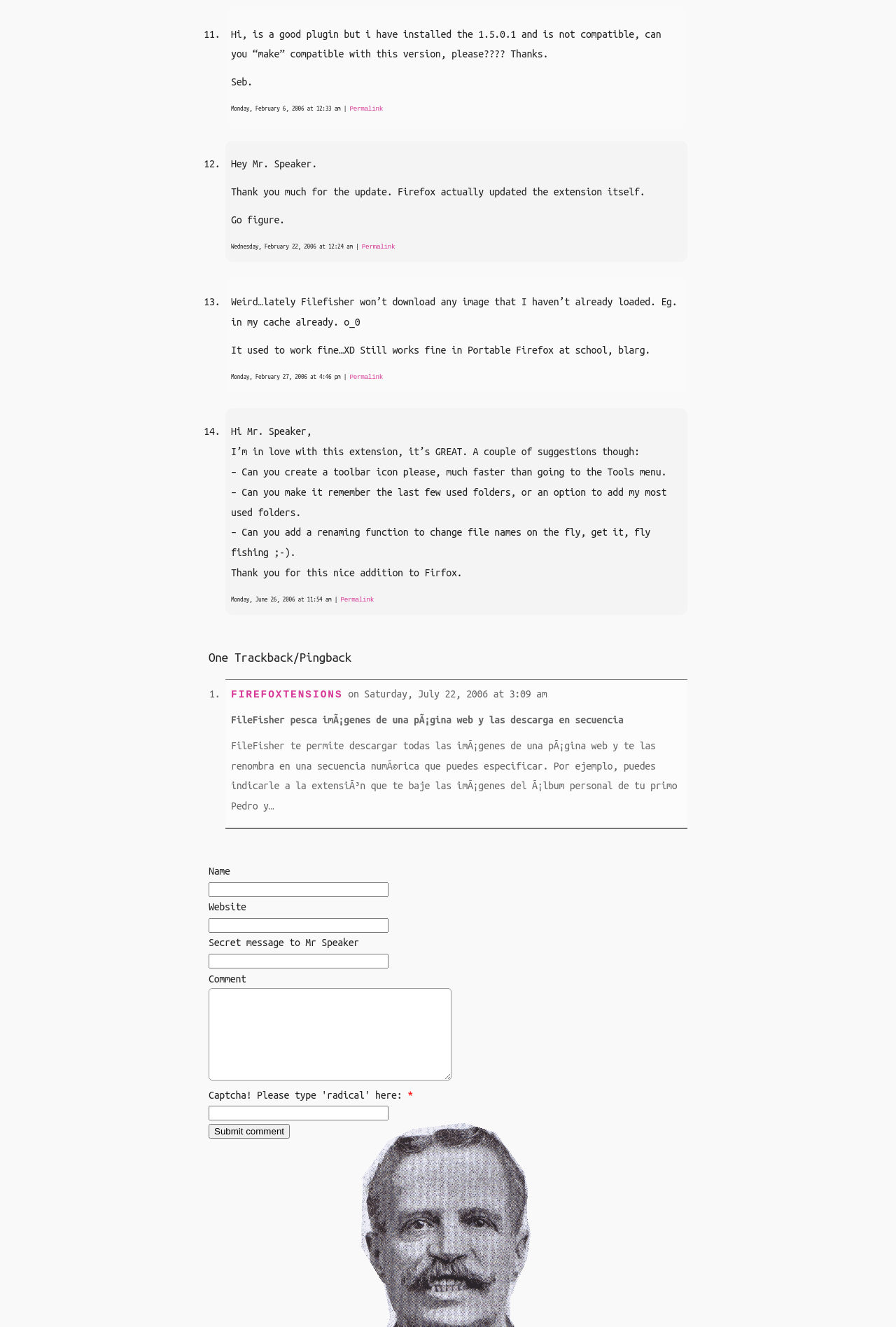What is the date of the first comment?
Answer with a single word or phrase by referring to the visual content.

February 6, 2006